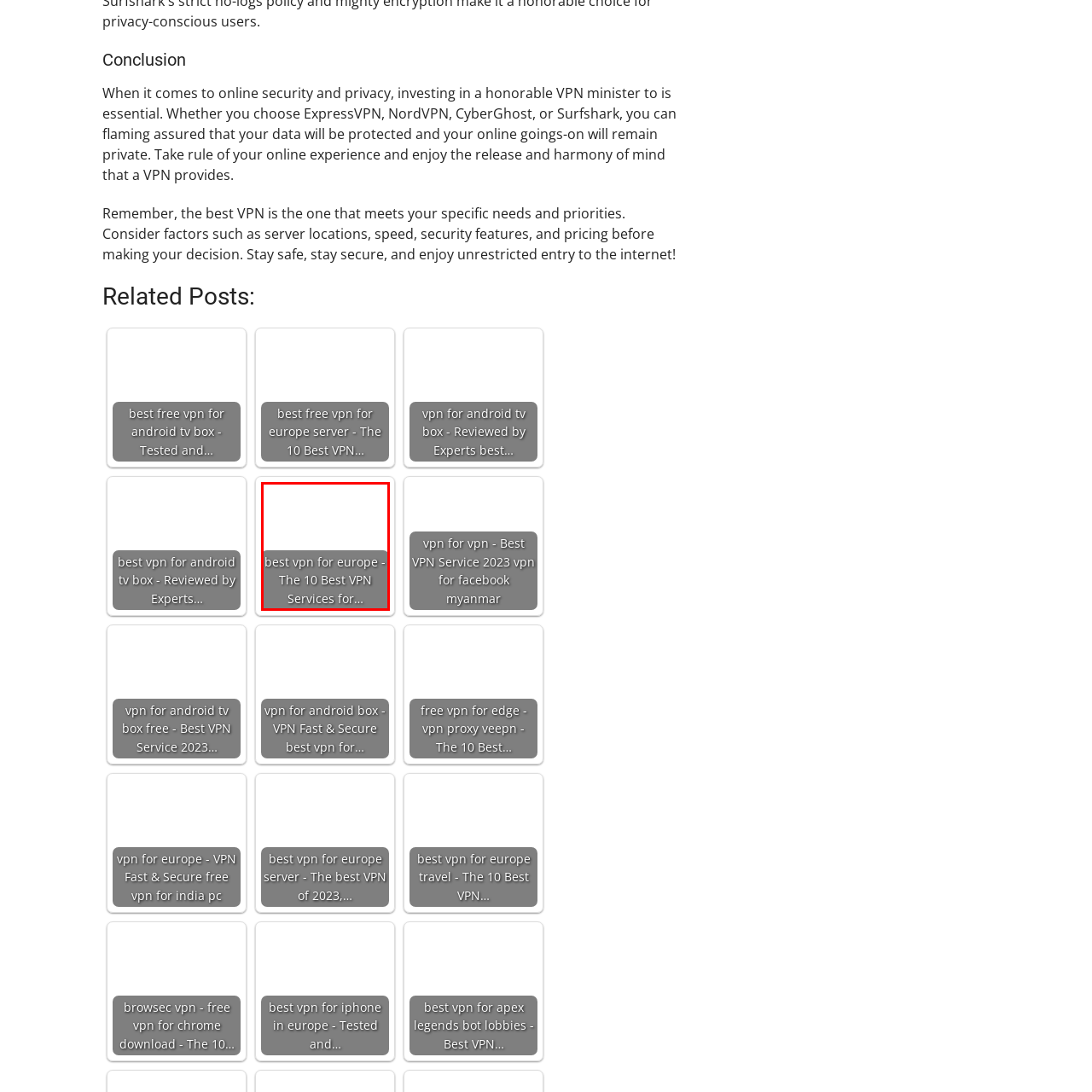What is the purpose of the image?
Pay attention to the section of the image highlighted by the red bounding box and provide a comprehensive answer to the question.

The caption describes the image as having a 'concise yet impactful design', which suggests that its purpose is to grab the attention of readers who are seeking reliable VPN options to navigate the internet safely and securely.